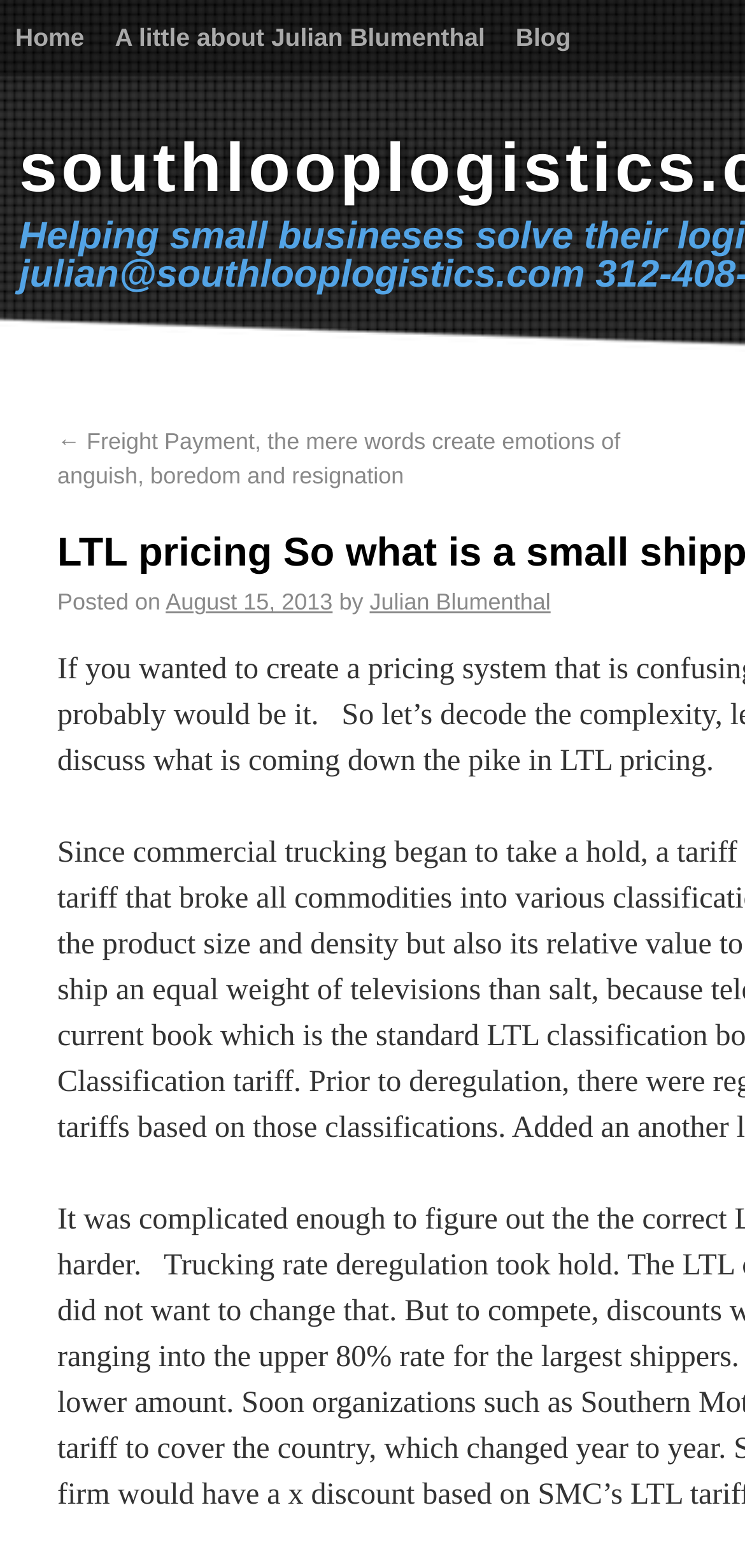Determine the main headline from the webpage and extract its text.

LTL pricing So what is a small shipper to do?